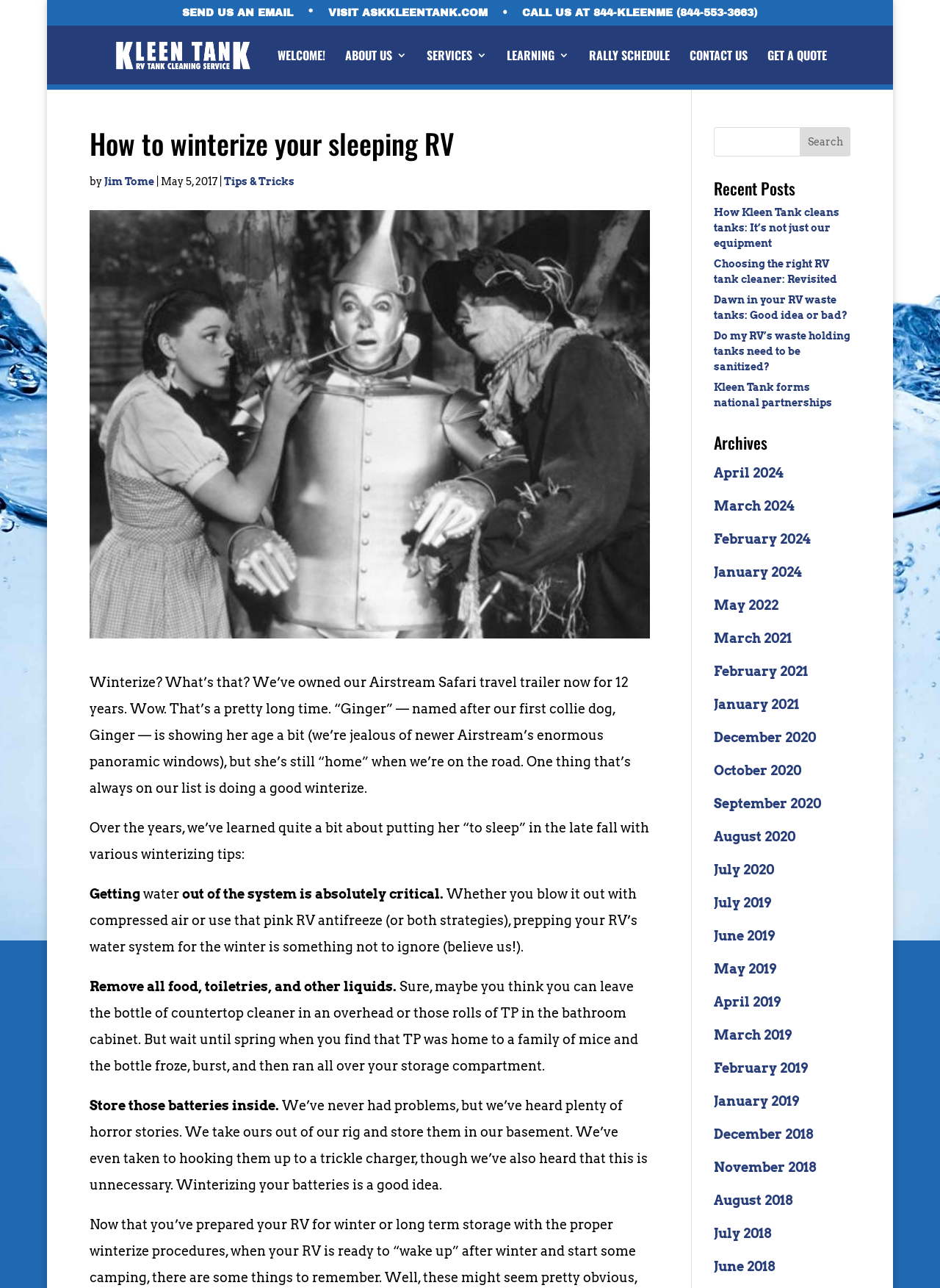What is the recommended action for RV batteries during winter?
Using the image as a reference, answer the question with a short word or phrase.

Store them inside